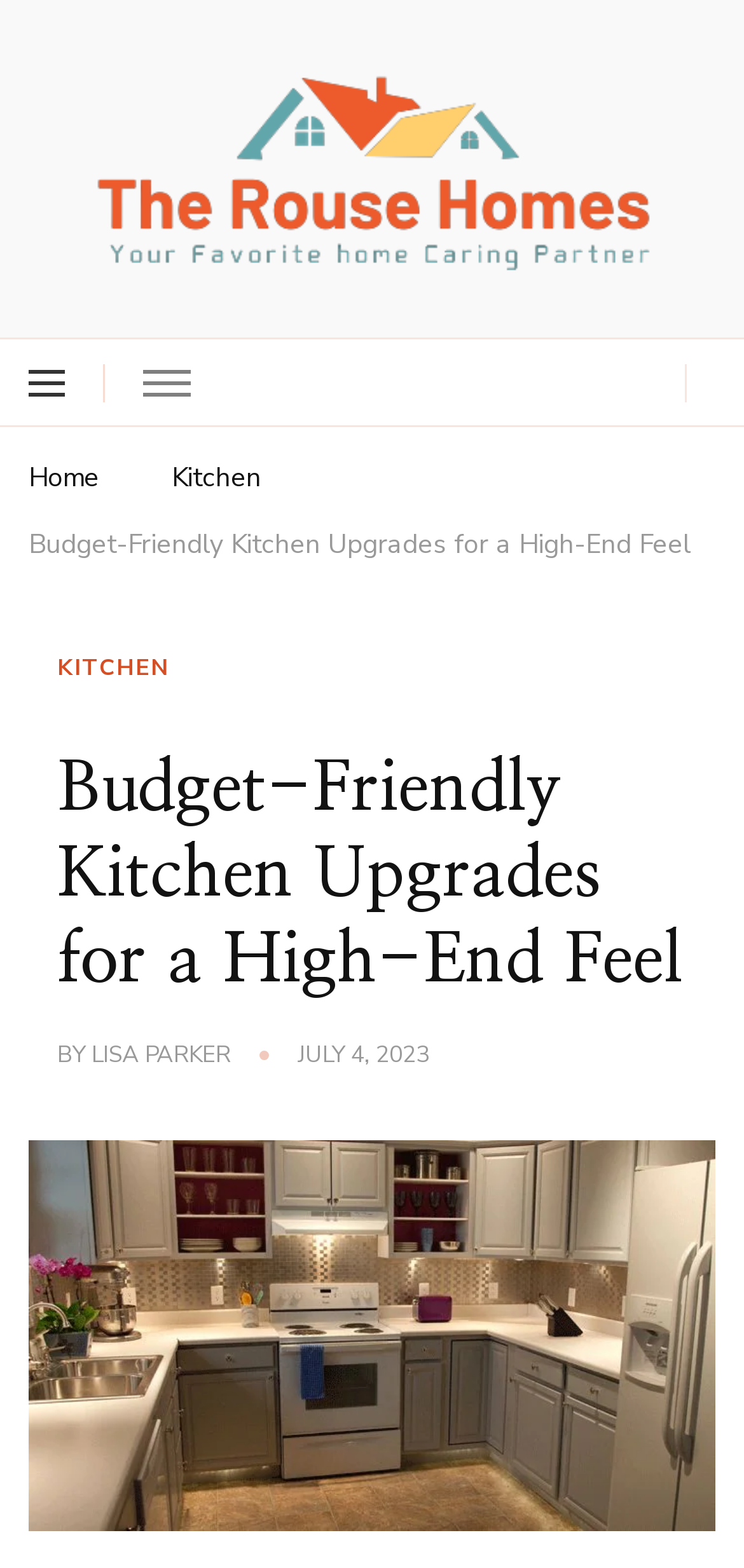Using the element description: "Lisa Parker", determine the bounding box coordinates for the specified UI element. The coordinates should be four float numbers between 0 and 1, [left, top, right, bottom].

[0.123, 0.663, 0.31, 0.685]